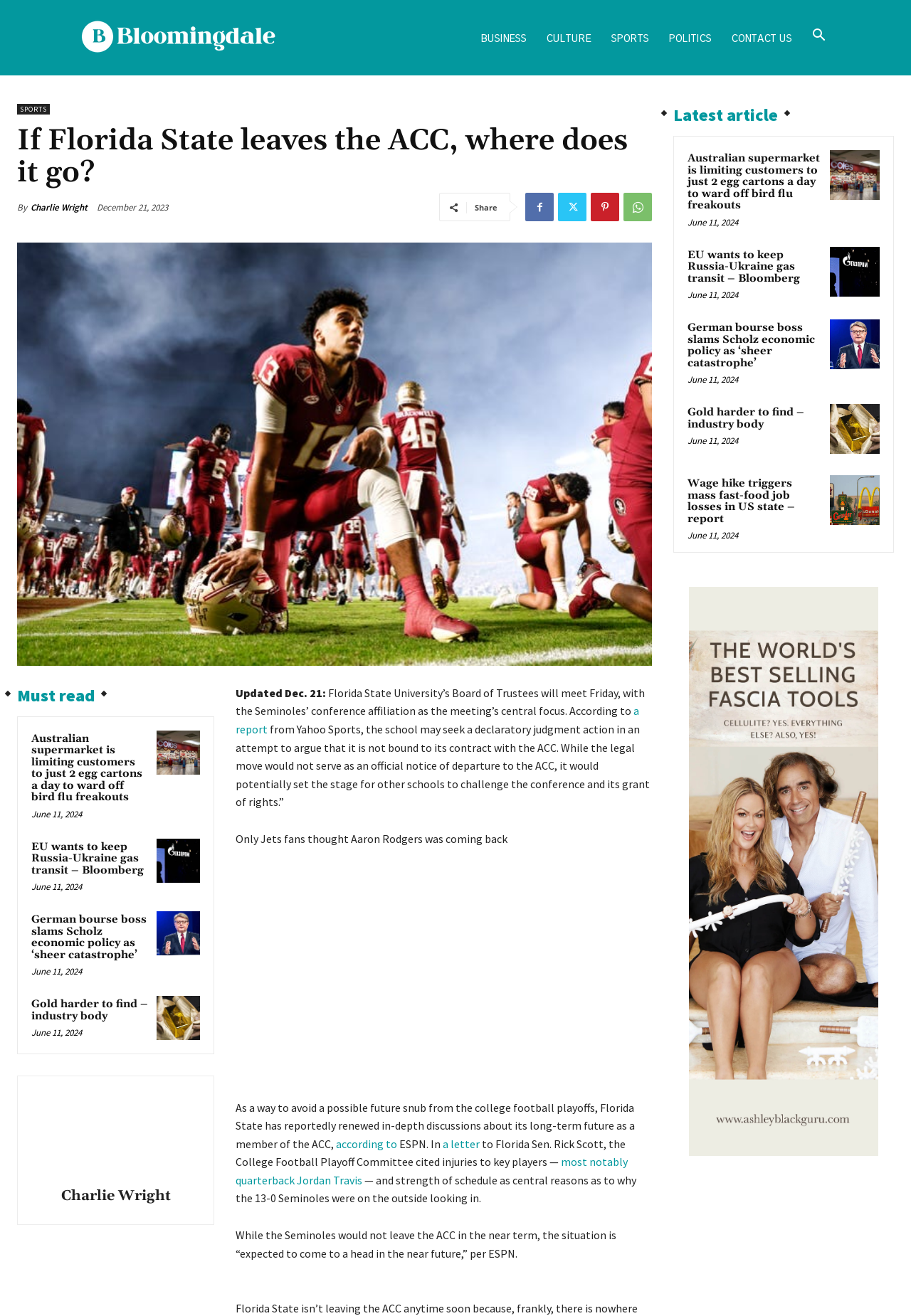Generate a comprehensive caption for the webpage you are viewing.

This webpage appears to be a news article page, with a focus on sports news. At the top of the page, there is a navigation bar with links to different sections, including "BUSINESS", "CULTURE", "SPORTS", "POLITICS", and "CONTACT US". Below the navigation bar, there is a search button.

The main article on the page is titled "If Florida State leaves the ACC, where does it go?" and is written by Charlie Wright. The article discusses the possibility of Florida State University leaving the Atlantic Coast Conference (ACC) and explores the potential consequences of such a move. The article is accompanied by an image related to the topic.

To the right of the main article, there is a section titled "Must read" that lists several other news articles, each with a heading and a brief summary. These articles appear to be related to various topics, including business, politics, and sports.

Below the main article, there is a section that lists several other news articles, each with a heading, a brief summary, and a timestamp indicating when the article was published. These articles appear to be related to various topics, including sports, business, and politics.

At the bottom of the page, there is a section that lists the latest articles, with headings and brief summaries. This section appears to be a repeat of the section above, with the same articles listed.

There are several social media links and a "Share" button at the top of the page, allowing users to share the article on various platforms.